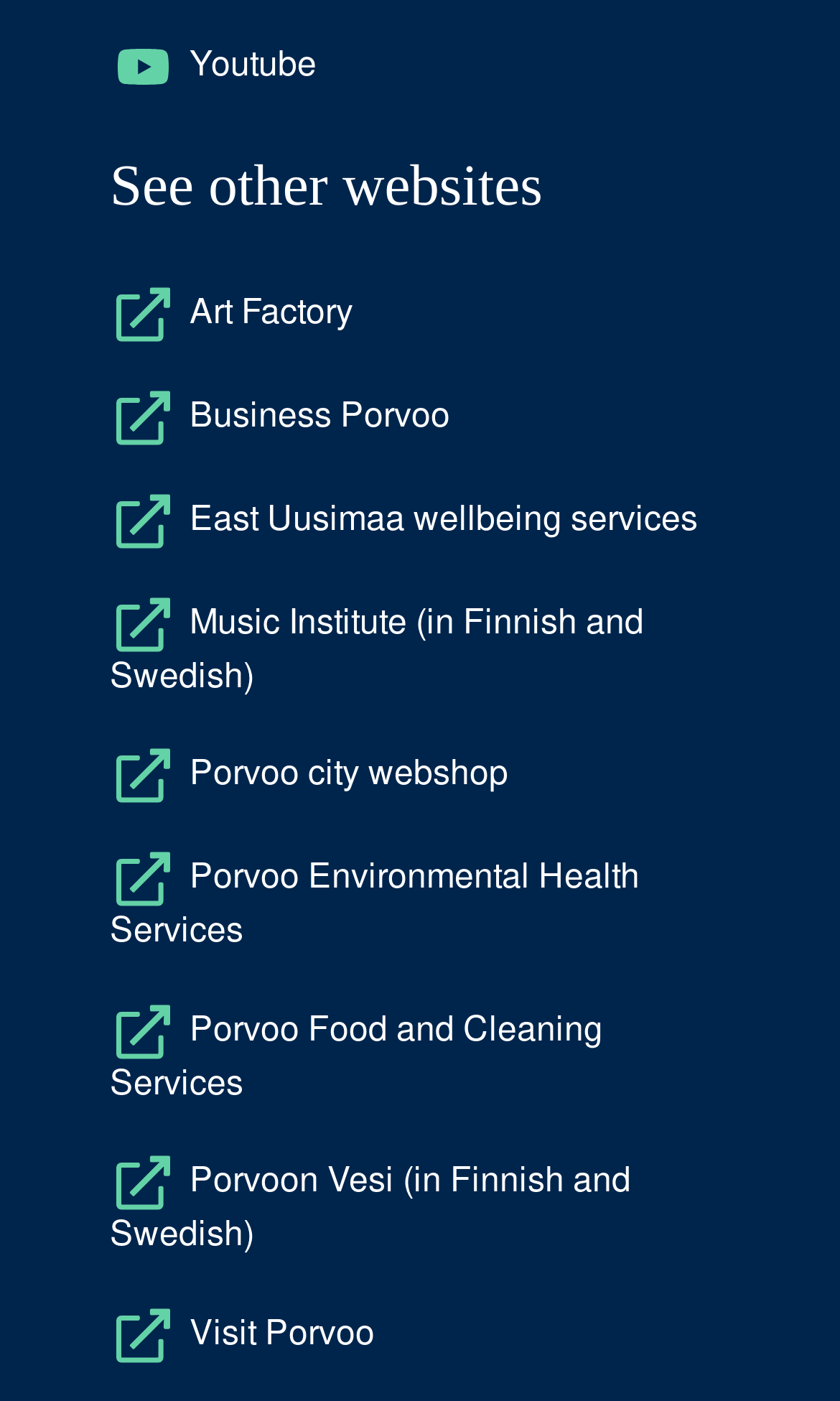Pinpoint the bounding box coordinates of the area that should be clicked to complete the following instruction: "Read the topic 'Get Down Or Give Up (it)'". The coordinates must be given as four float numbers between 0 and 1, i.e., [left, top, right, bottom].

None